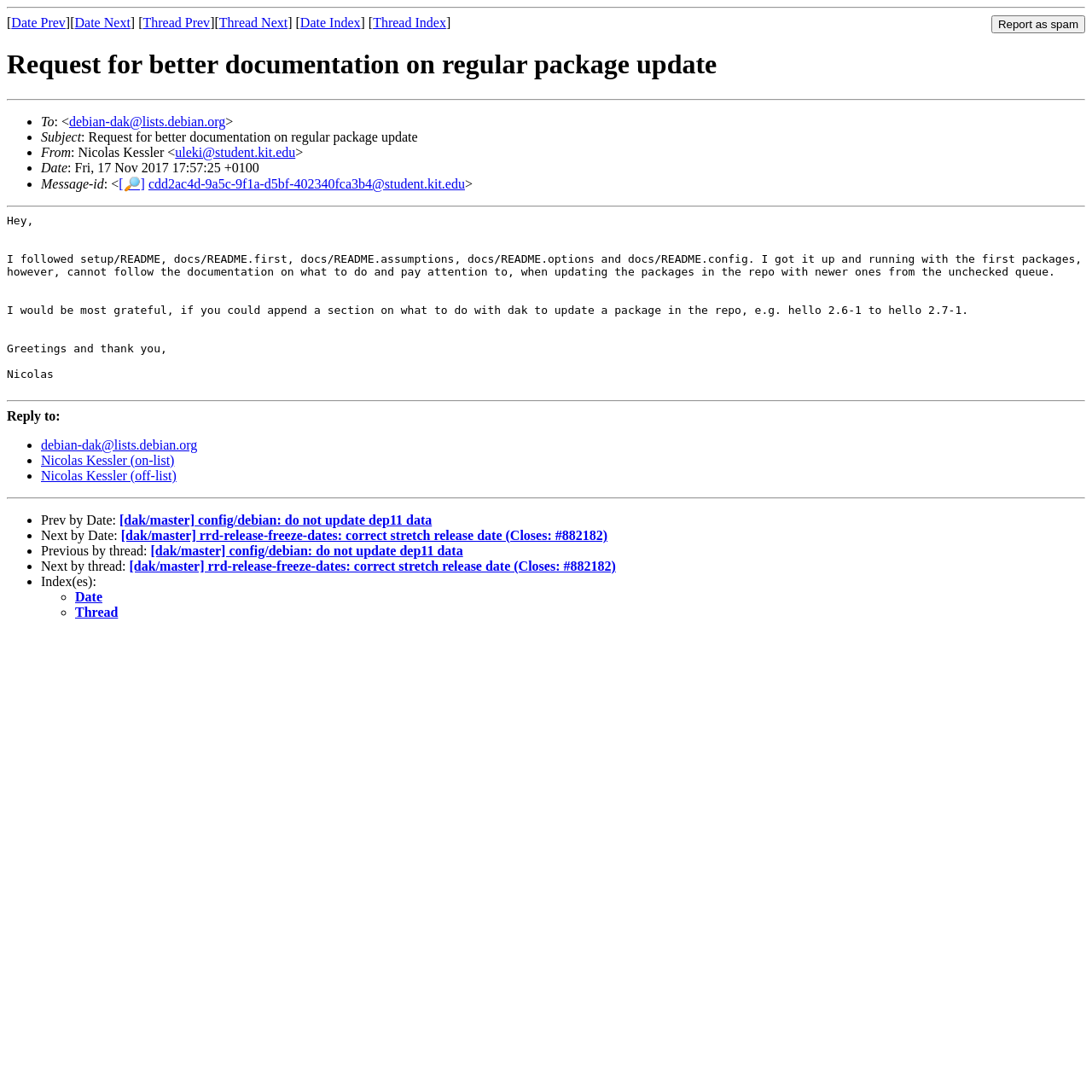Deliver a detailed narrative of the webpage's visual and textual elements.

This webpage appears to be a forum or mailing list discussion thread. At the top, there is a horizontal separator, followed by a button labeled "Report as spam" on the right side. Below this, there are several links, including "Date Prev", "Date Next", "Thread Prev", "Thread Next", "Date Index", and "Thread Index", which are likely navigation links for the discussion thread.

The main content of the page is a message from Nicolas Kessler, with a heading that matches the meta description "Request for better documentation on regular package update". The message is divided into several sections, each marked with a bullet point. The sections include the sender's information, the subject of the message, and the message body.

The message body is a request for better documentation on updating packages in a repository. The author explains that they followed the existing documentation but were unable to find information on how to update packages. They request that the documentation be updated to include this information.

Below the message body, there are several horizontal separators, followed by a section with links to reply to the message, either to the entire mailing list or to the author directly.

The final section of the page lists related messages, including previous and next messages by date and thread, as well as an index of messages by date and thread. Each of these sections is marked with a bullet point and includes a link to the relevant message.